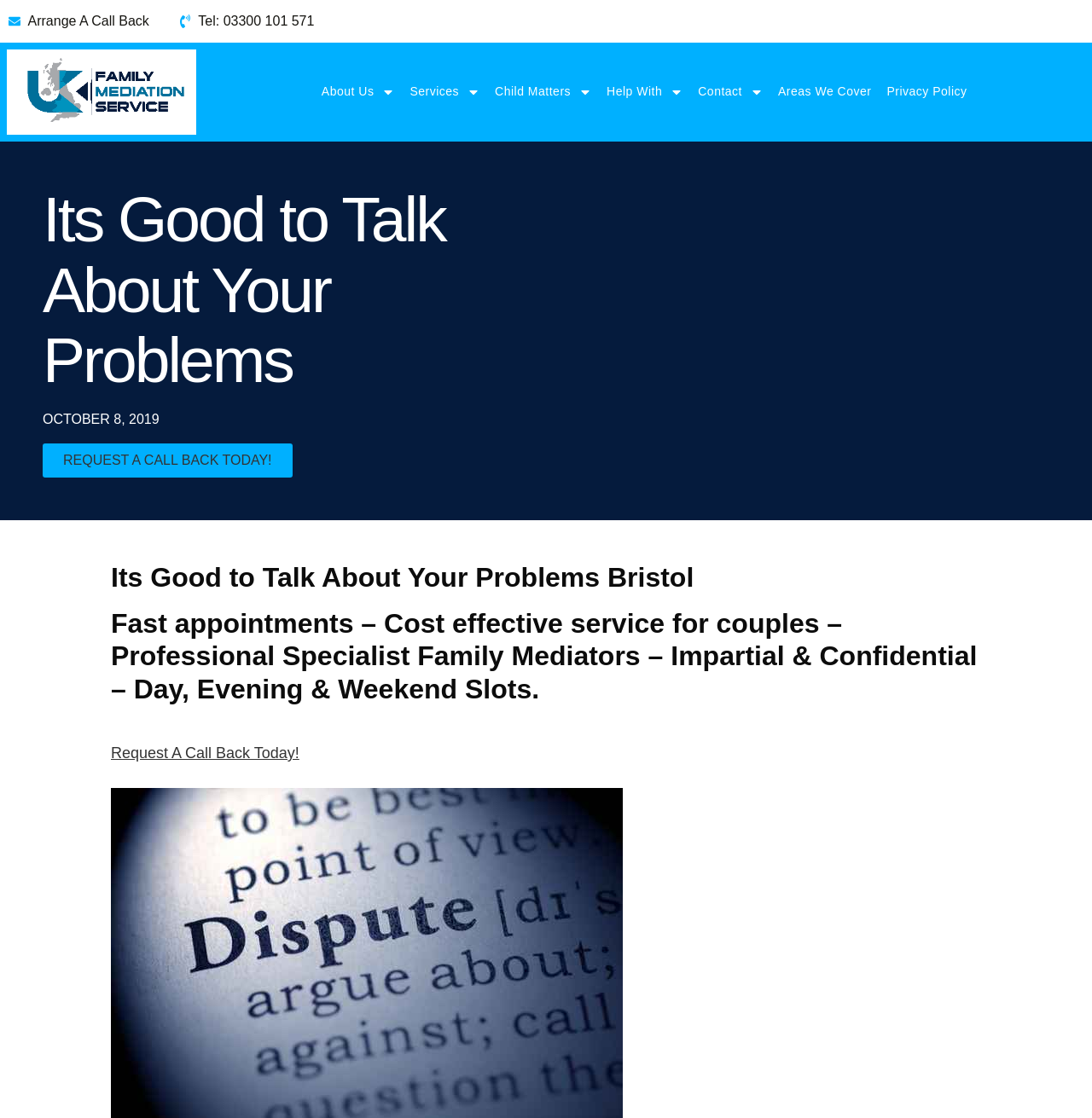Pinpoint the bounding box coordinates of the clickable area needed to execute the instruction: "Learn about the services". The coordinates should be specified as four float numbers between 0 and 1, i.e., [left, top, right, bottom].

[0.368, 0.038, 0.446, 0.127]